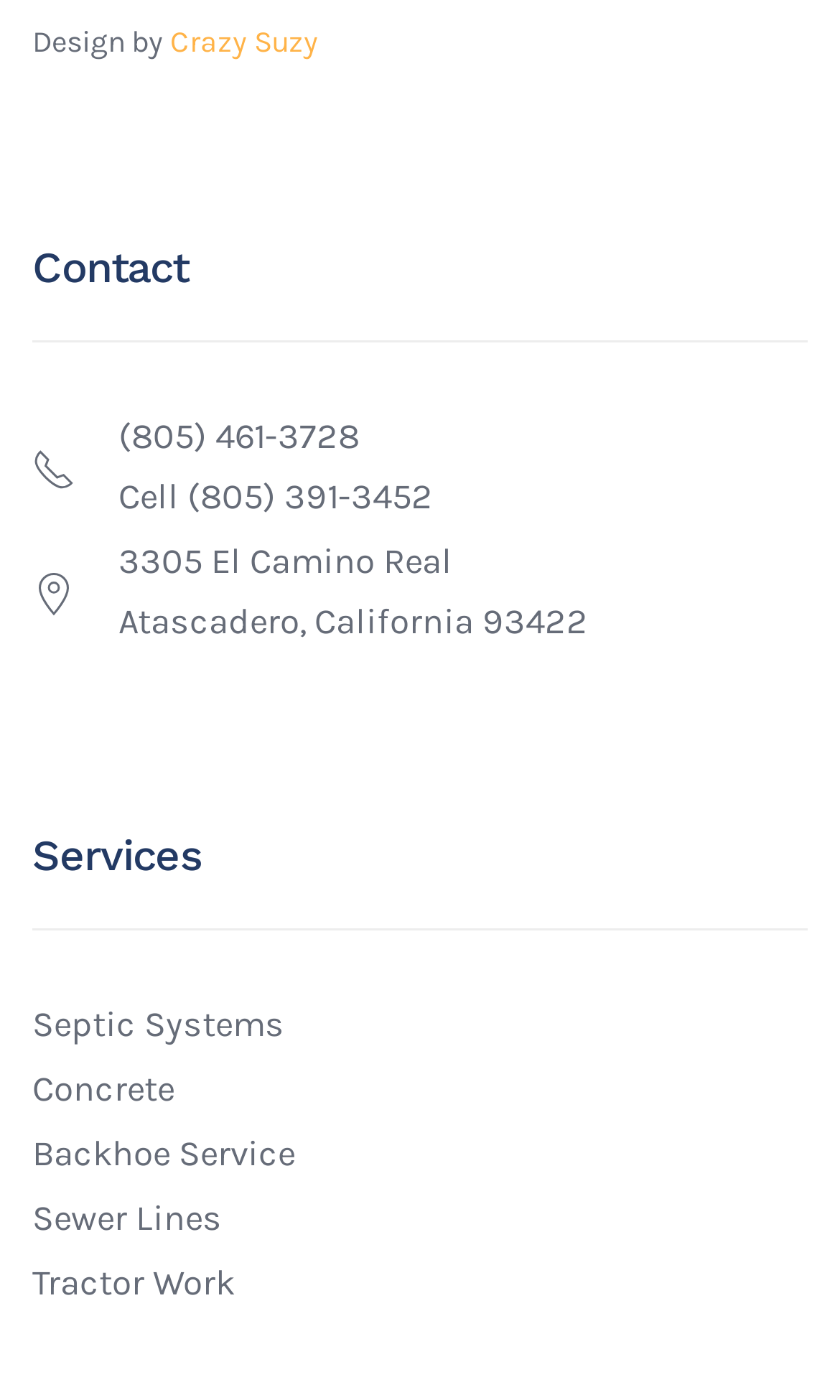What services are offered by the company?
Examine the image and give a concise answer in one word or a short phrase.

Septic Systems, Concrete, Backhoe Service, Sewer Lines, Tractor Work